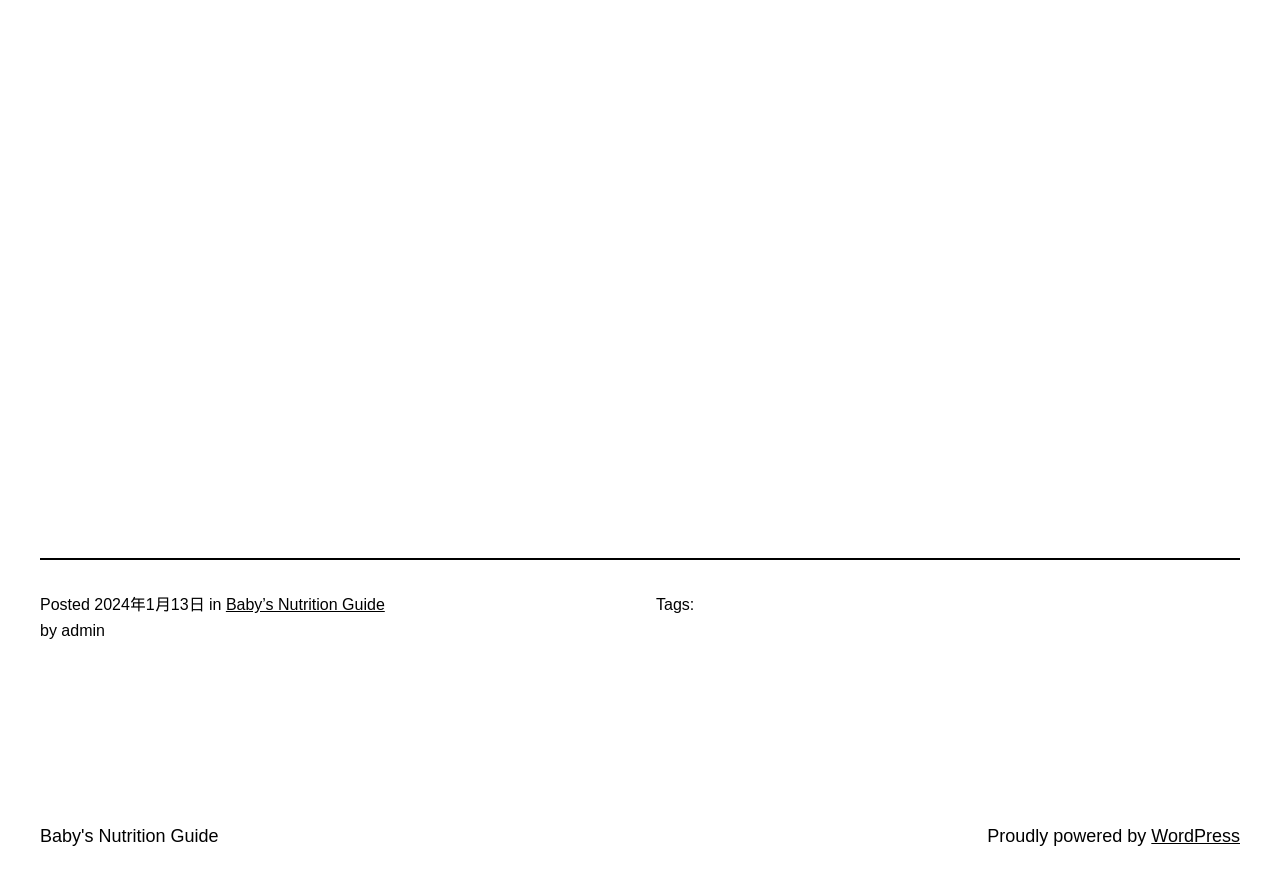Based on the element description: "WordPress", identify the bounding box coordinates for this UI element. The coordinates must be four float numbers between 0 and 1, listed as [left, top, right, bottom].

[0.899, 0.924, 0.969, 0.946]